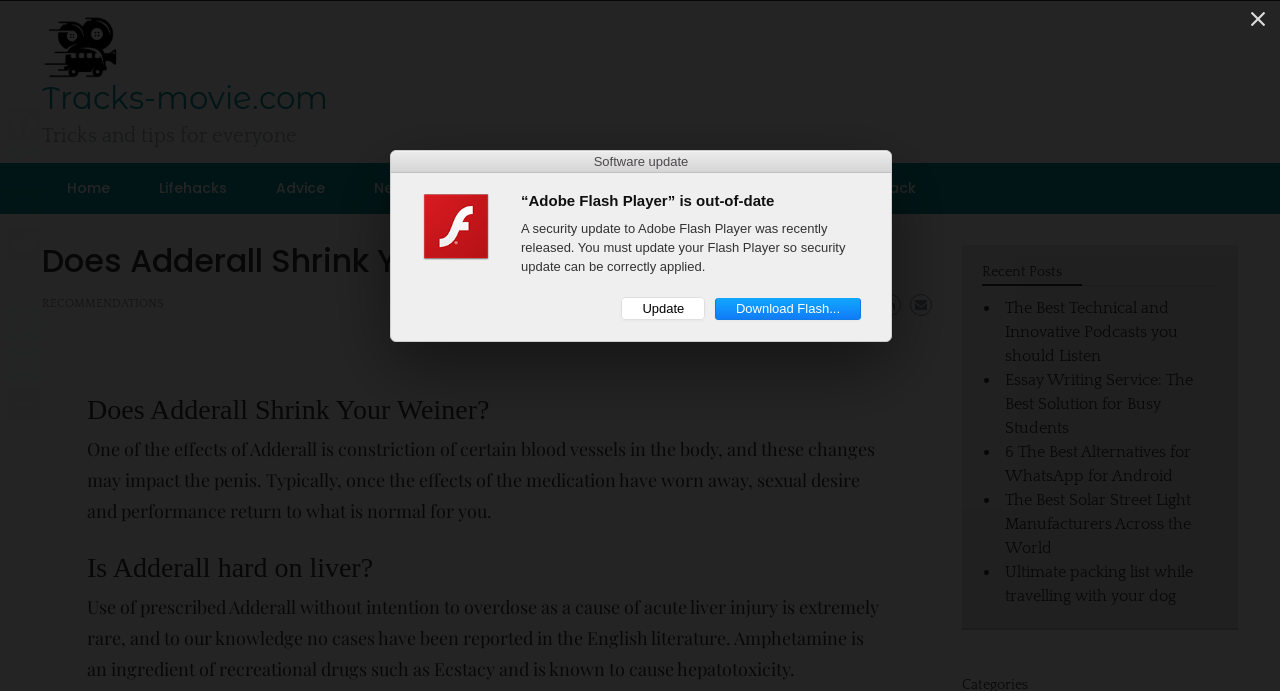Identify the bounding box coordinates of the clickable region required to complete the instruction: "Check the 'Recent Posts' section". The coordinates should be given as four float numbers within the range of 0 and 1, i.e., [left, top, right, bottom].

[0.767, 0.384, 0.952, 0.414]